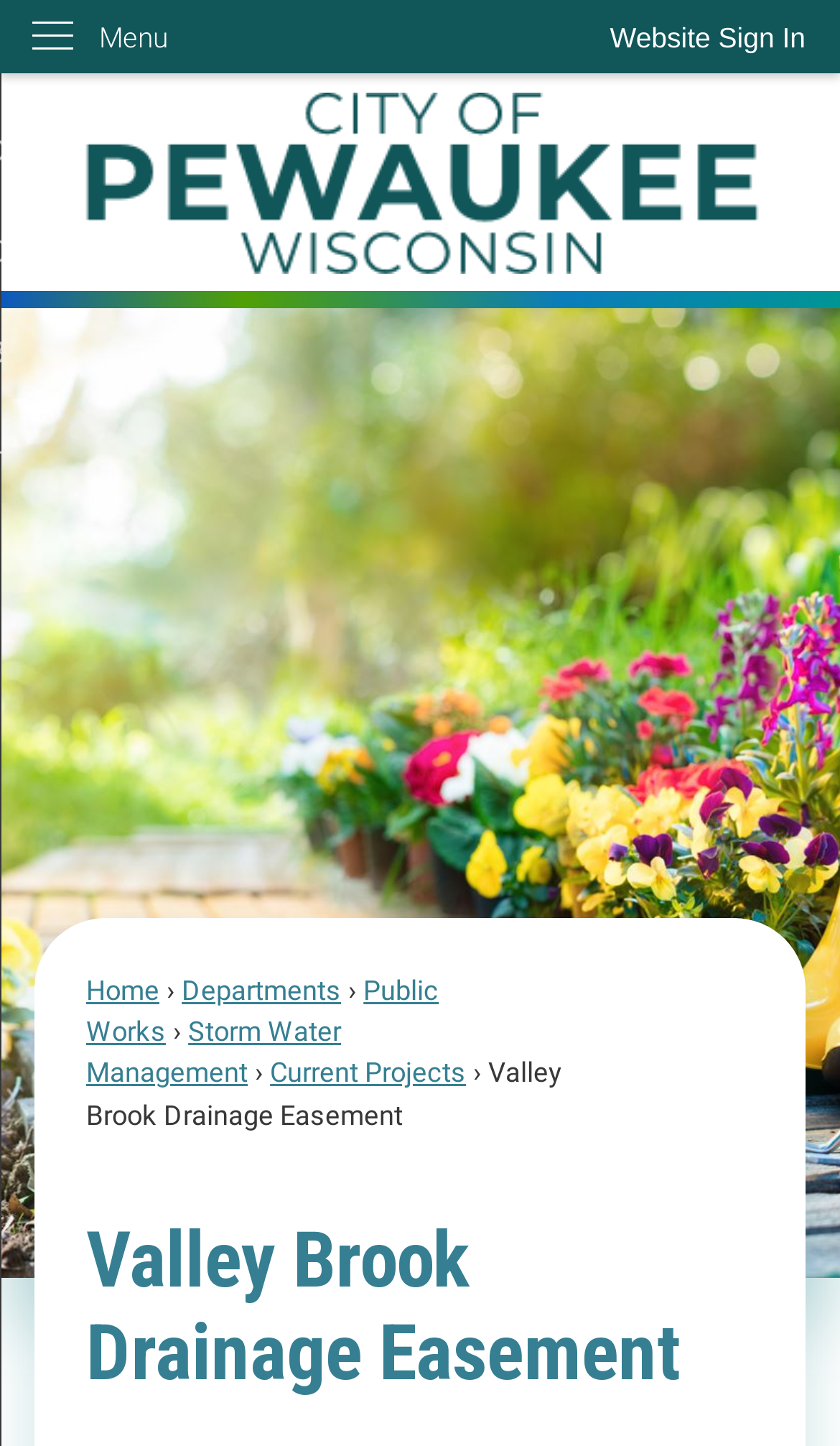Identify the bounding box coordinates of the element that should be clicked to fulfill this task: "Skip to main content". The coordinates should be provided as four float numbers between 0 and 1, i.e., [left, top, right, bottom].

[0.0, 0.0, 0.046, 0.027]